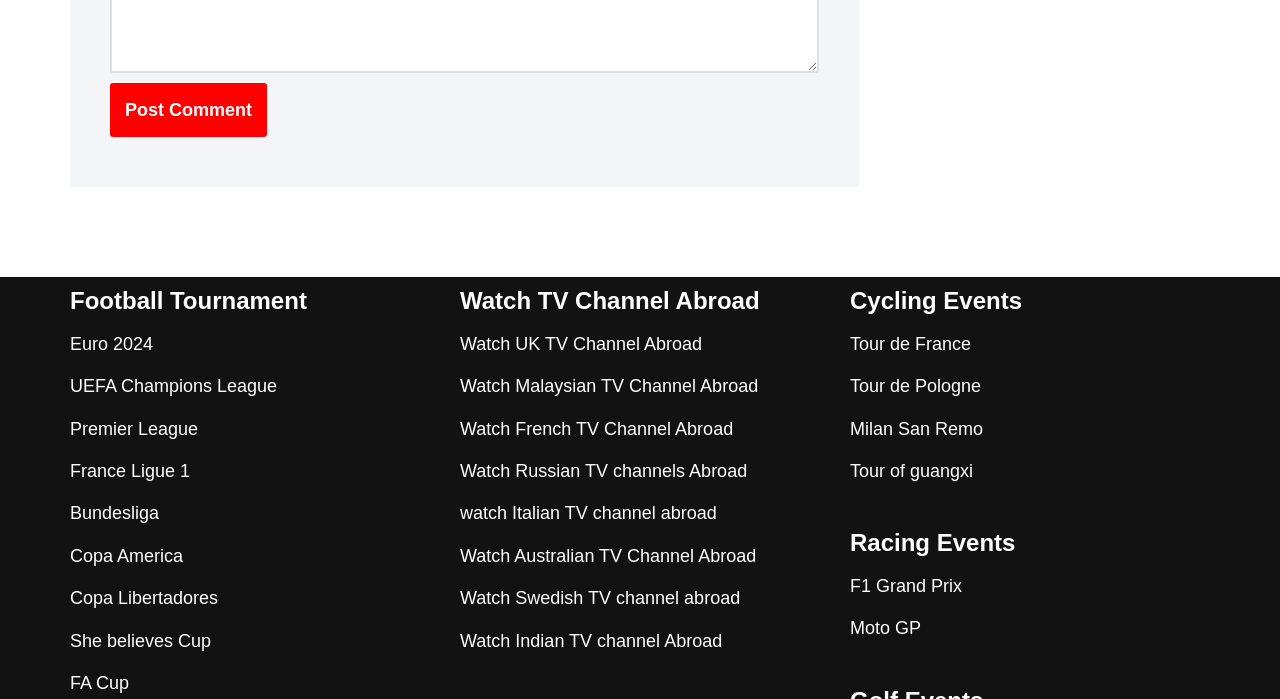Provide the bounding box coordinates of the HTML element this sentence describes: "Premier League". The bounding box coordinates consist of four float numbers between 0 and 1, i.e., [left, top, right, bottom].

[0.055, 0.599, 0.155, 0.628]